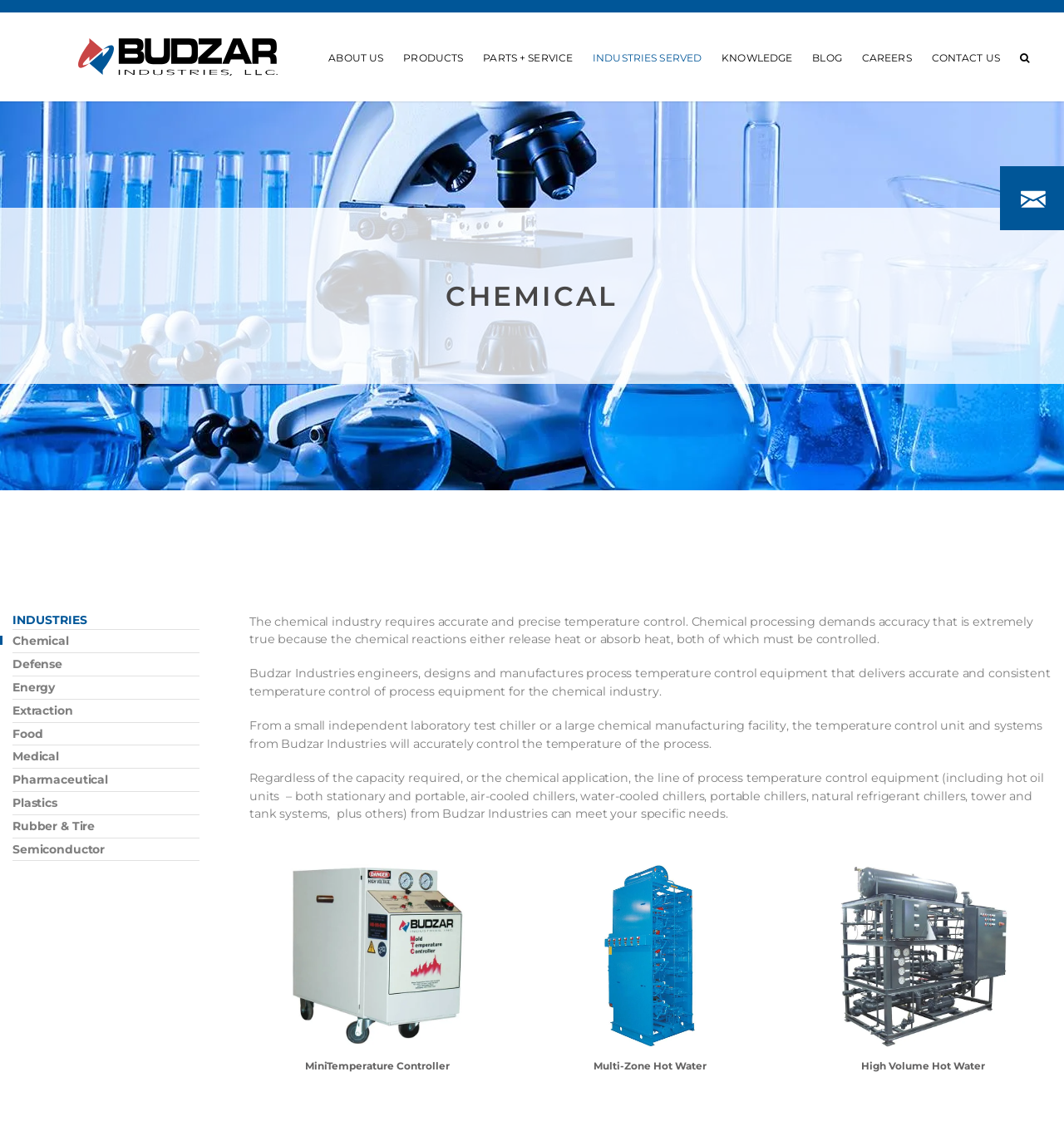What industry requires precise temperature control?
Please provide a single word or phrase based on the screenshot.

Chemical industry